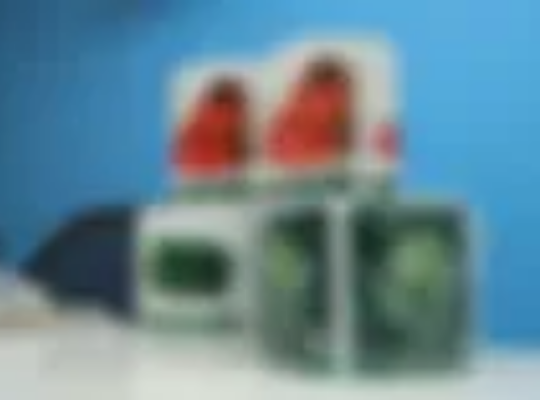Generate an elaborate description of what you see in the image.

This image features various labels displayed on a clean, bright blue backdrop. Prominently shown are multi-color labels that are designed to enhance product visibility and appeal. The labels are arranged to emphasize their eye-catching designs, showcasing vibrant colors that promise to attract customer attention effectively. Specifically, these labels are marketed for their high color accuracy and superior quality, making them ideal for businesses that want their products to stand out on shelves.

The setup suggests a professional environment where these labels may be presented for potential clients or during a promotional event. The labels themselves are meticulously crafted to ensure they resist fading and smudging, thereby maintaining their visual impact over time. This image captures the essence of modern labeling solutions aimed at distinguishing products in a competitive market, reinforcing the message of quality and innovation in product presentation.